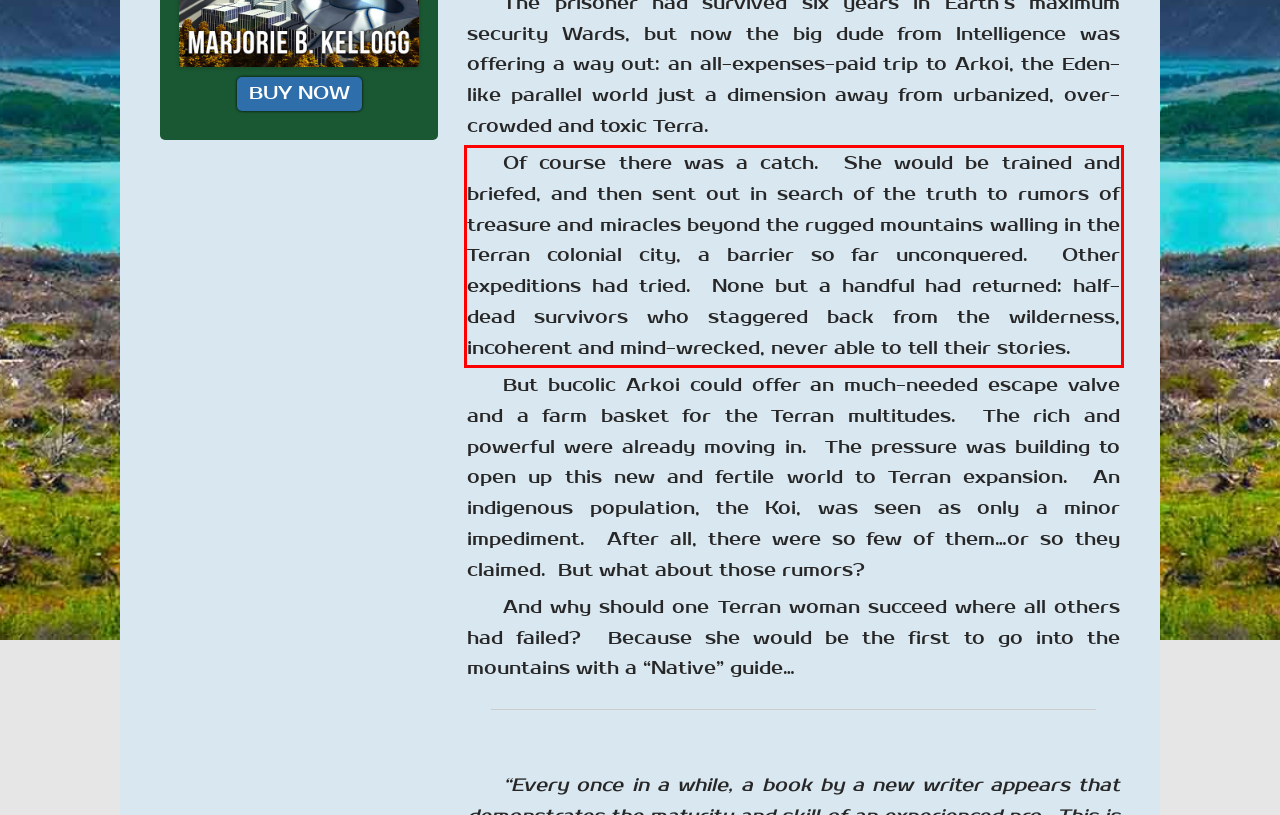Using the provided screenshot of a webpage, recognize and generate the text found within the red rectangle bounding box.

Of course there was a catch. She would be trained and briefed, and then sent out in search of the truth to rumors of treasure and miracles beyond the rugged mountains walling in the Terran colonial city, a barrier so far unconquered. Other expeditions had tried. None but a handful had returned: half-dead survivors who staggered back from the wilderness, incoherent and mind-wrecked, never able to tell their stories.